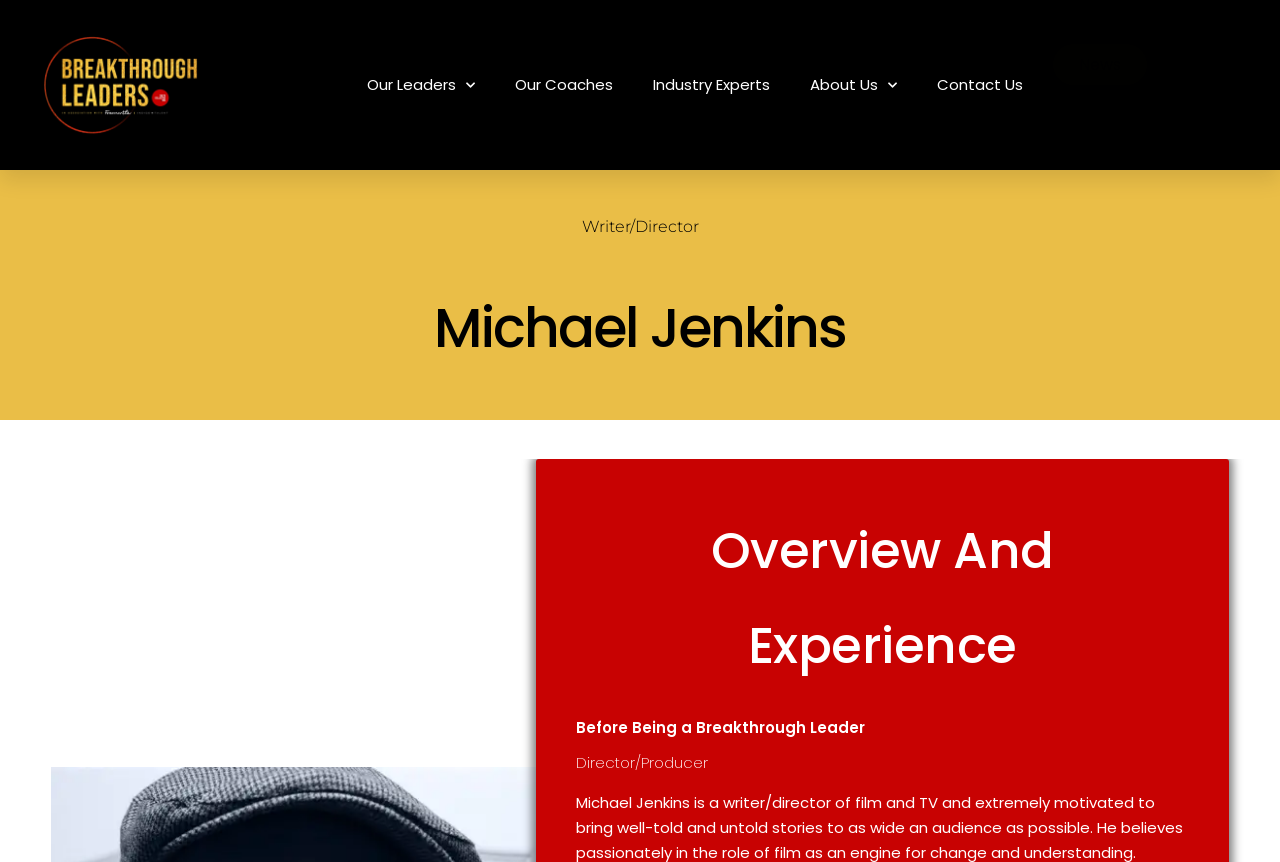Give a one-word or short phrase answer to the question: 
How many navigation menu items are there?

6